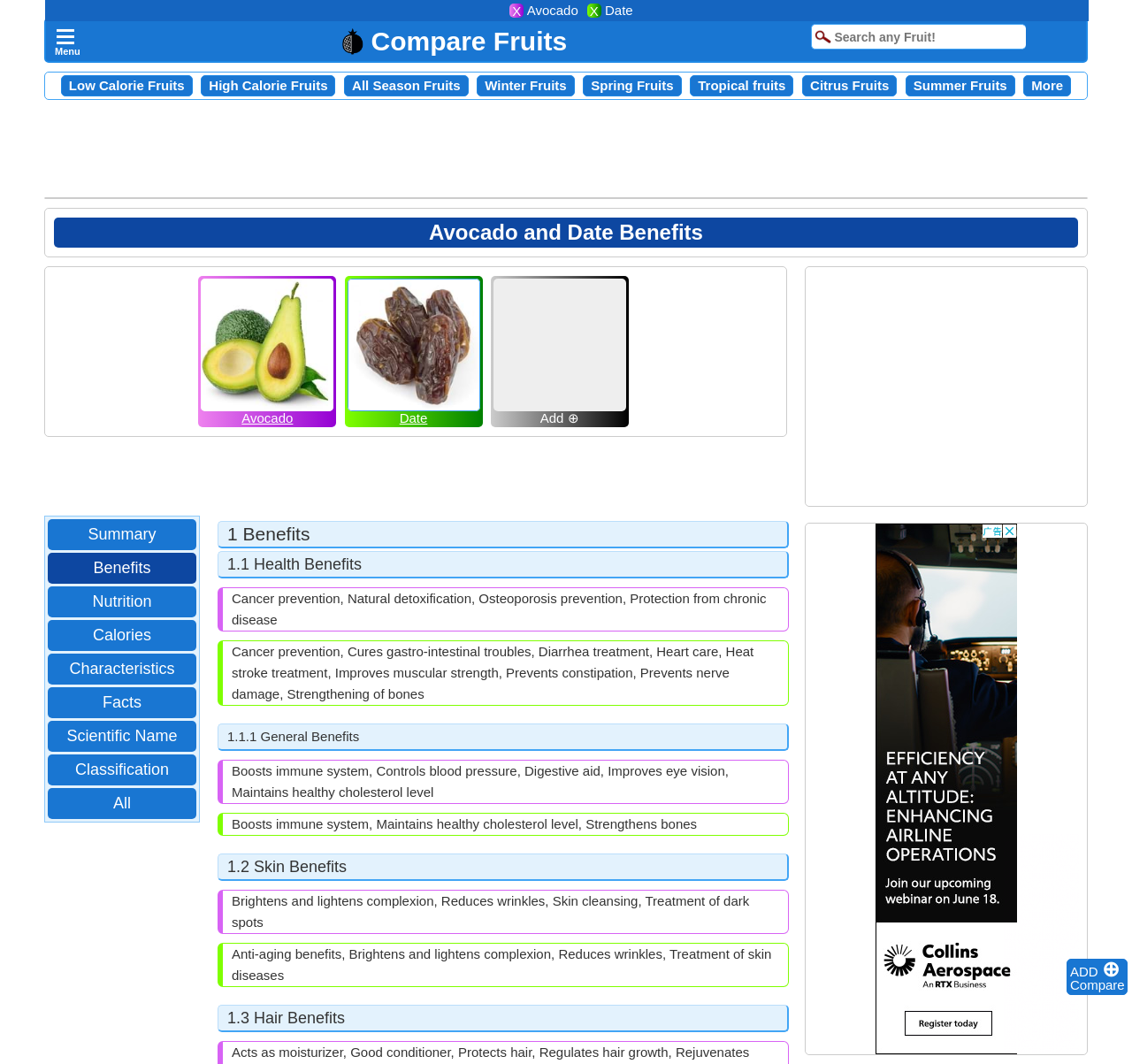Using the webpage screenshot and the element description Low Calorie Fruits, determine the bounding box coordinates. Specify the coordinates in the format (top-left x, top-left y, bottom-right x, bottom-right y) with values ranging from 0 to 1.

[0.061, 0.073, 0.163, 0.087]